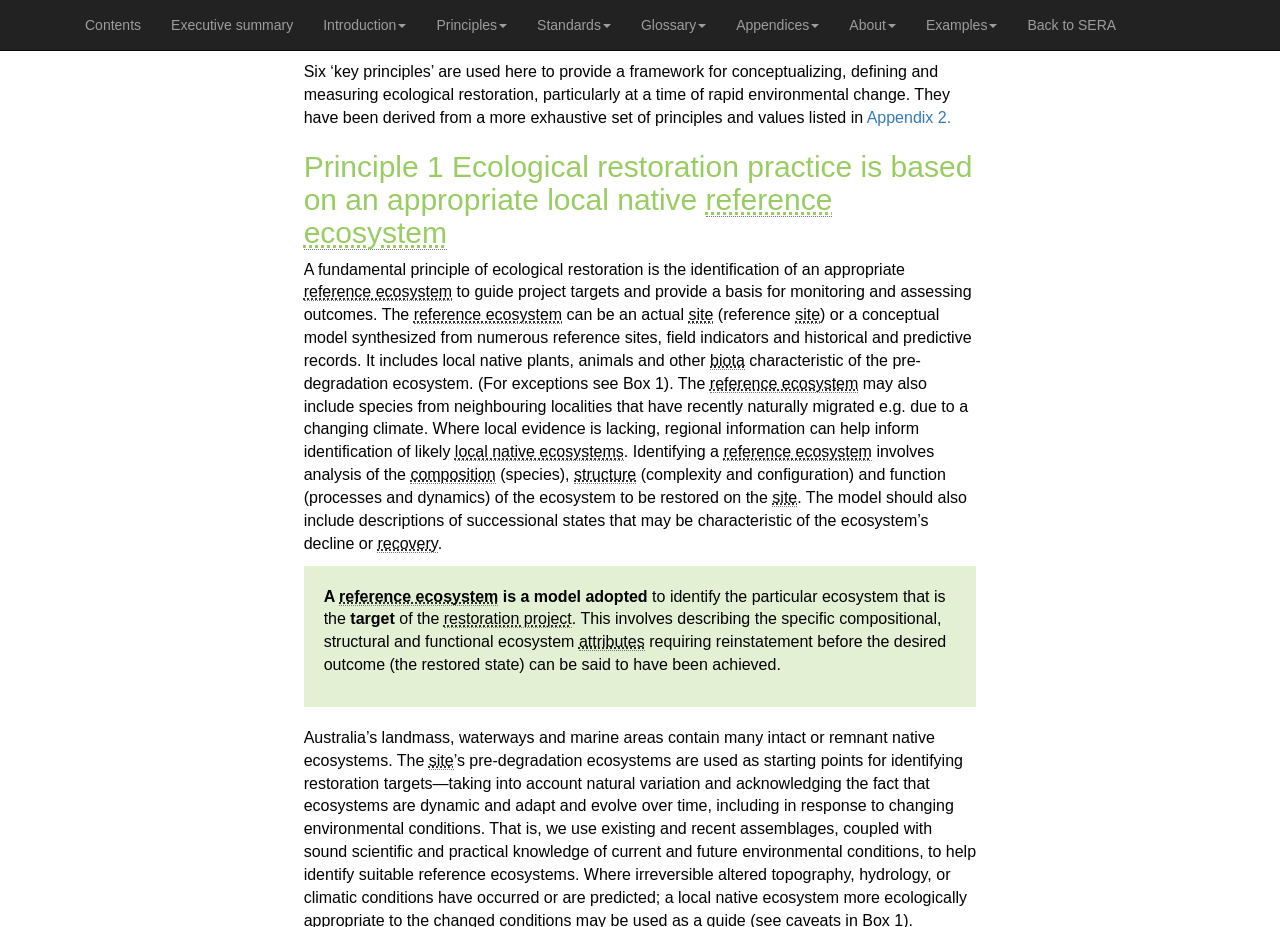What is a reference ecosystem?
Please provide a detailed and thorough answer to the question.

A reference ecosystem is a real or notional community of organisms able to act as a model or benchmark for restoration. It usually represents a non-degraded version of the ecosystem complete with its flora, fauna, and other biota, functions, processes, and successional states that would have existed on the restoration site had degradation, damage, or destruction not occurred—but should be adjusted to accommodate changed or predicted environmental conditions.